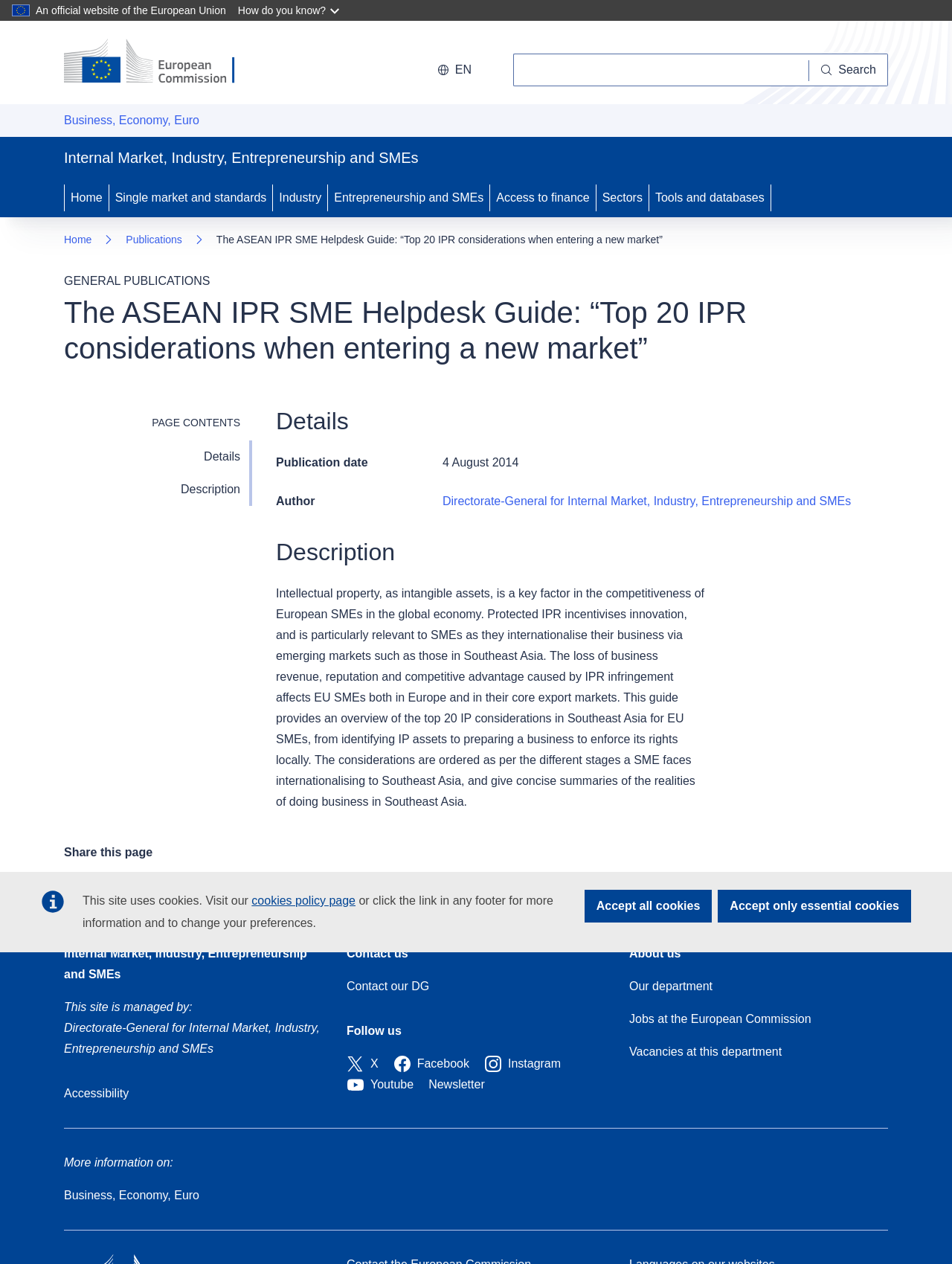Generate the text content of the main heading of the webpage.

The ASEAN IPR SME Helpdesk Guide: “Top 20 IPR considerations when entering a new market”